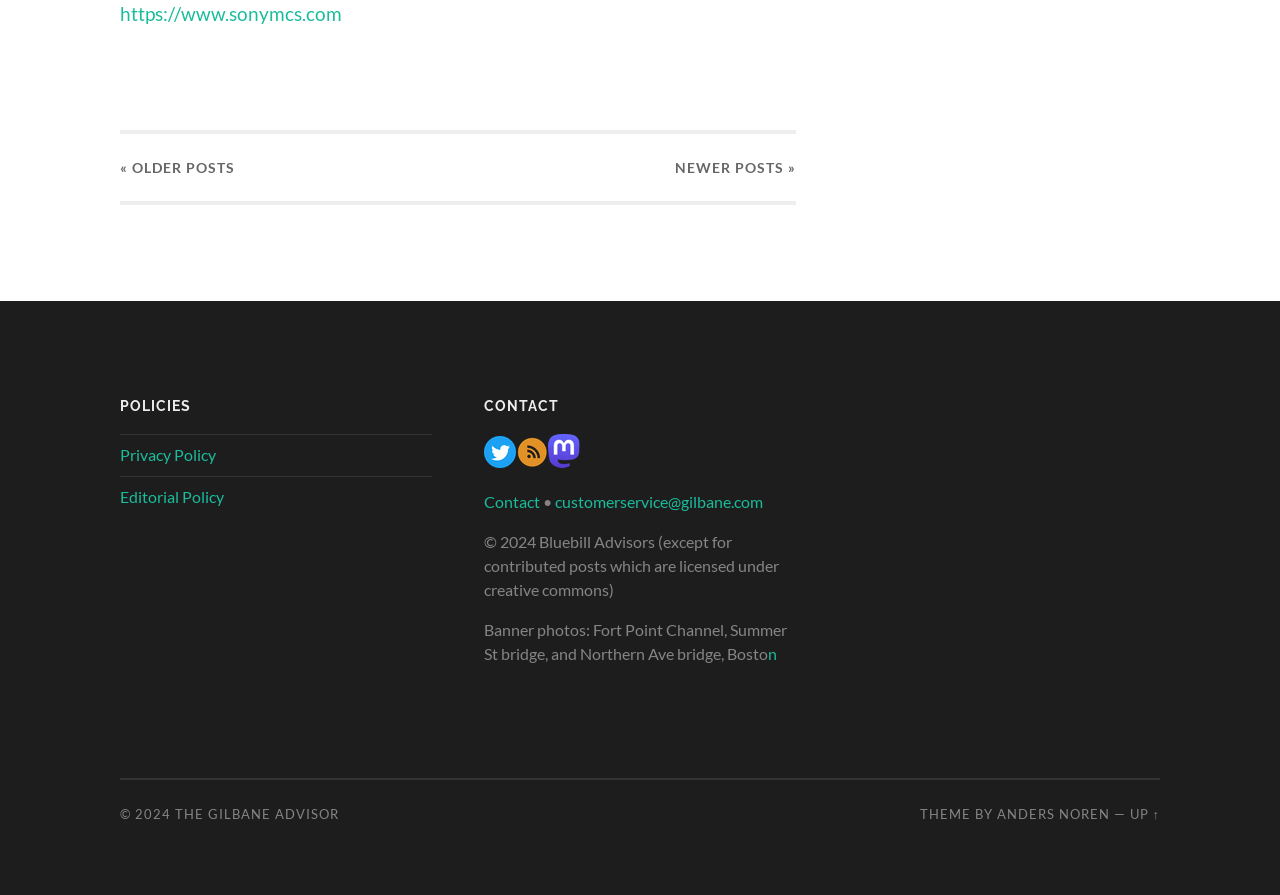What is the theme of the webpage attributed to?
Answer with a single word or short phrase according to what you see in the image.

Anders Noren